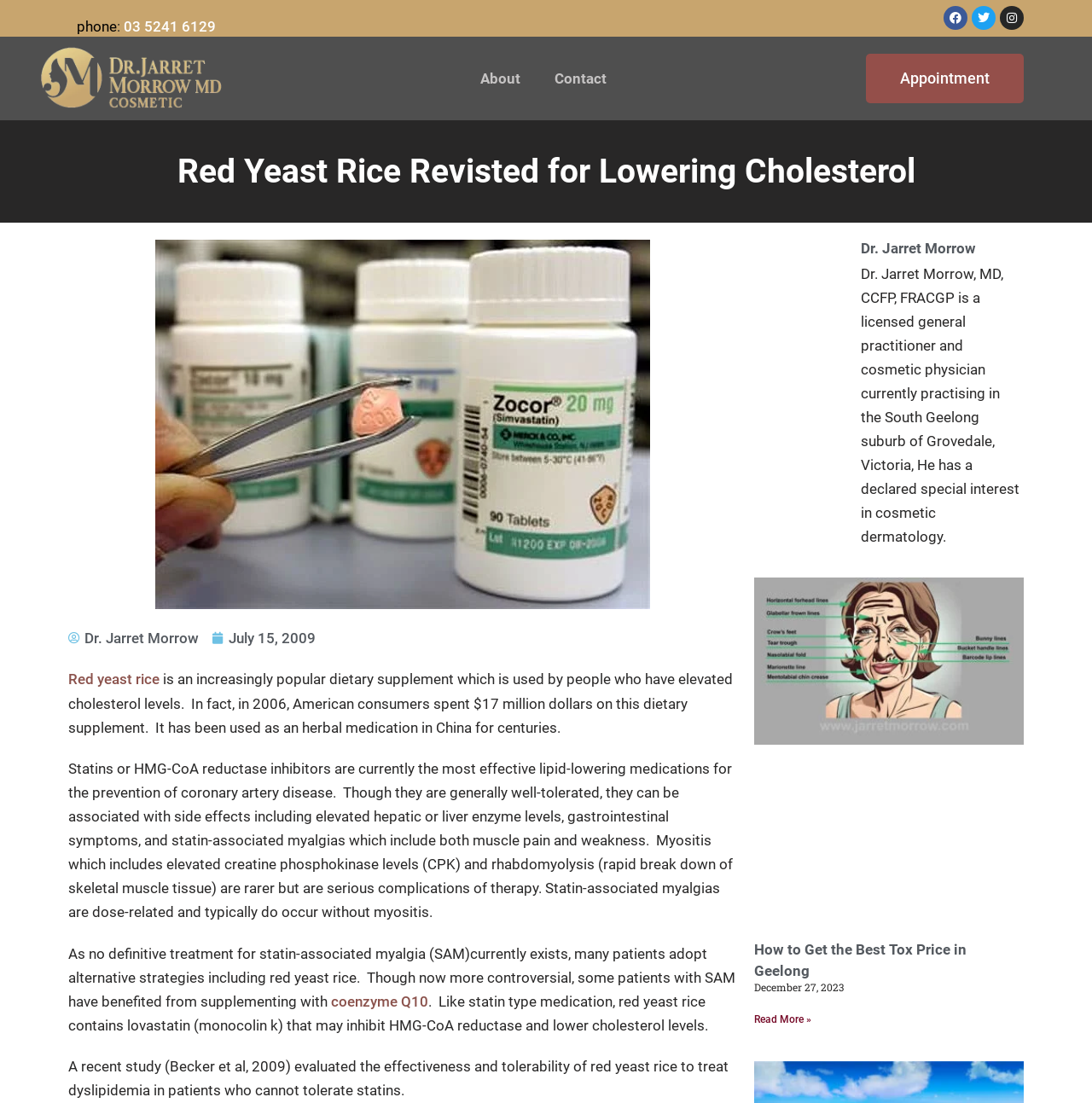Identify the bounding box coordinates of the element to click to follow this instruction: 'Read the article about How to Get the Best Tox Price in Geelong'. Ensure the coordinates are four float values between 0 and 1, provided as [left, top, right, bottom].

[0.691, 0.852, 0.938, 0.889]